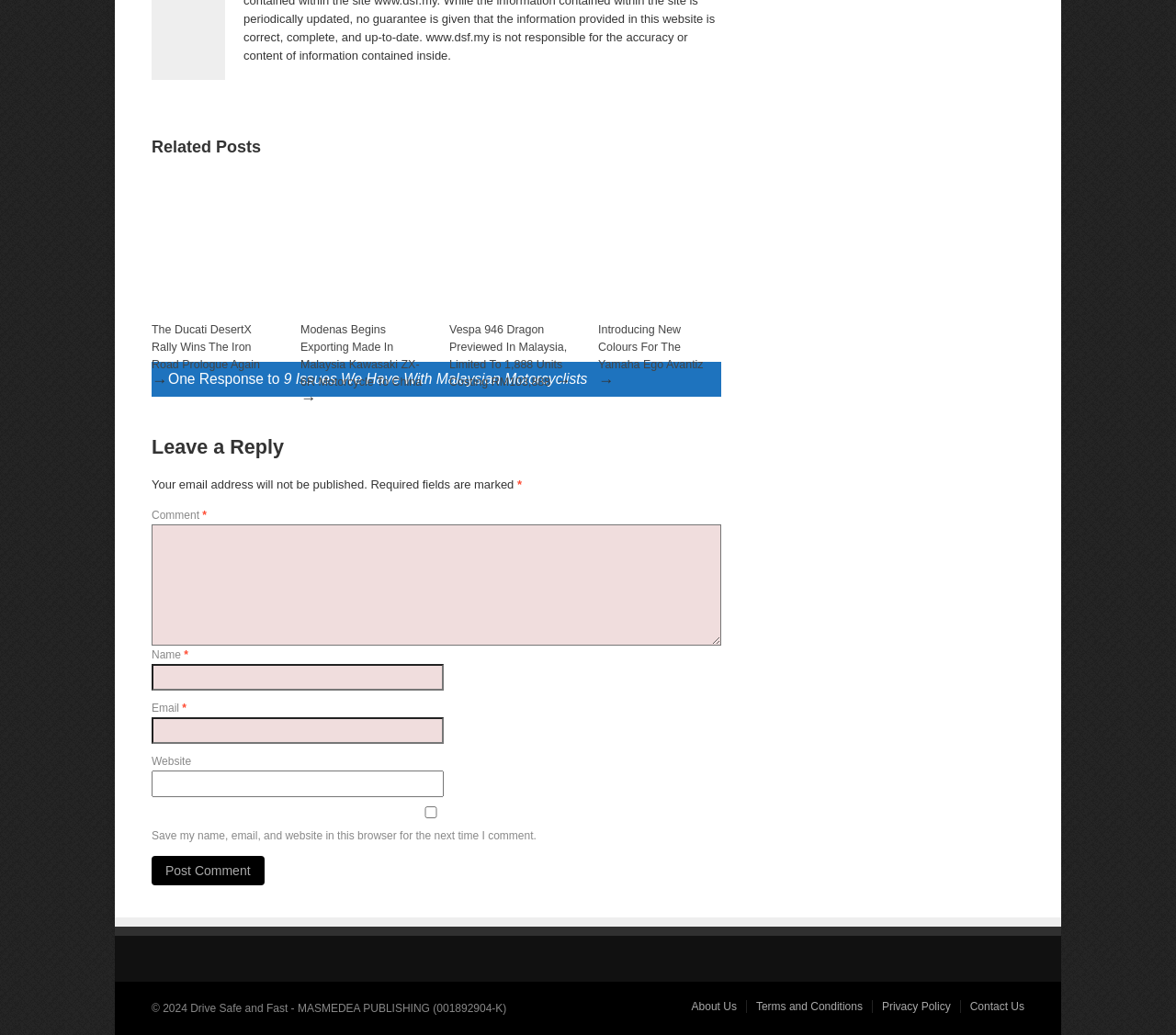Can you find the bounding box coordinates for the element that needs to be clicked to execute this instruction: "View the Vespa 946 Dragon article"? The coordinates should be given as four float numbers between 0 and 1, i.e., [left, top, right, bottom].

[0.382, 0.31, 0.487, 0.377]